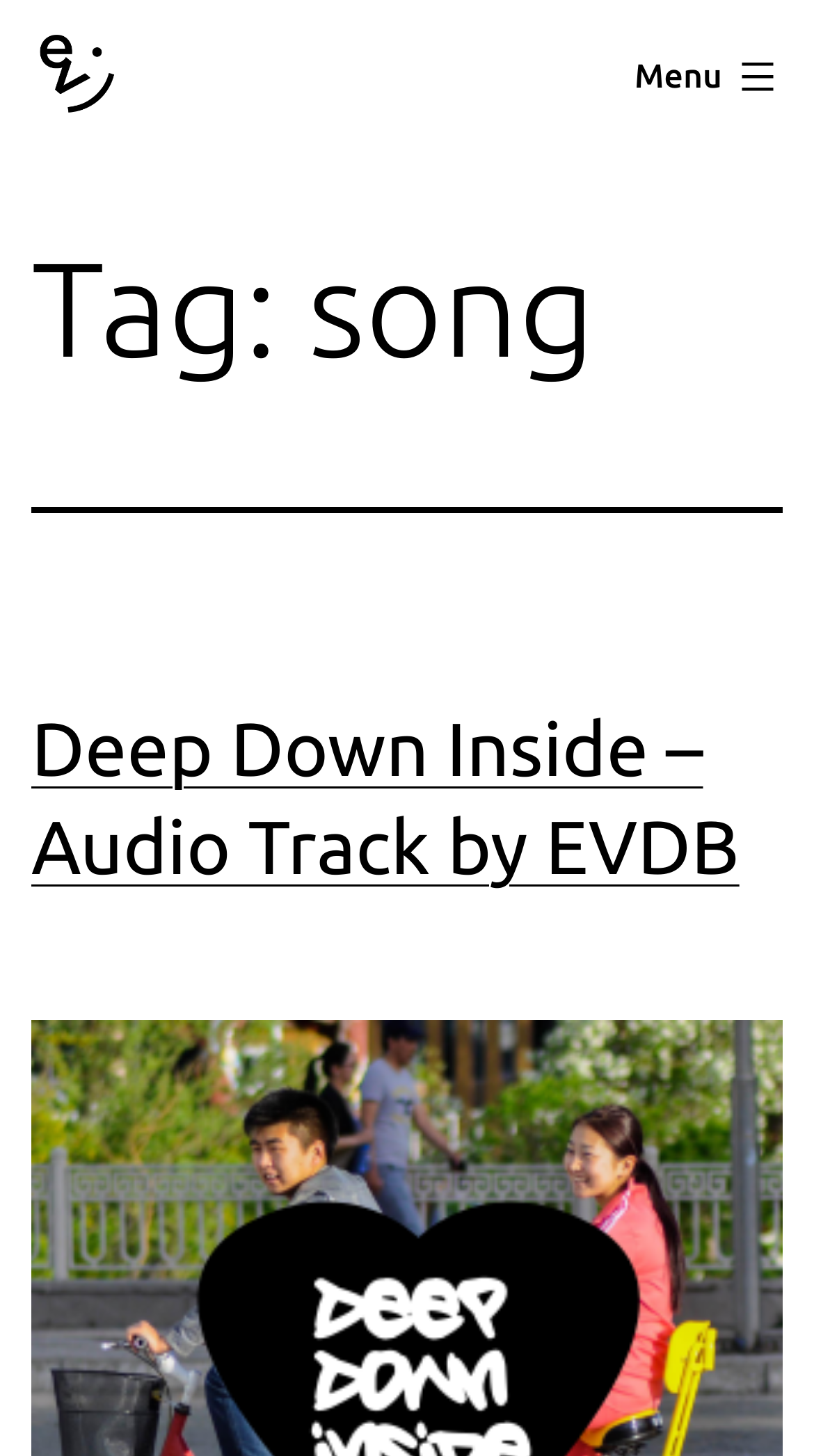What is the name of the author?
Look at the screenshot and respond with a single word or phrase.

Edmond van der Bijl